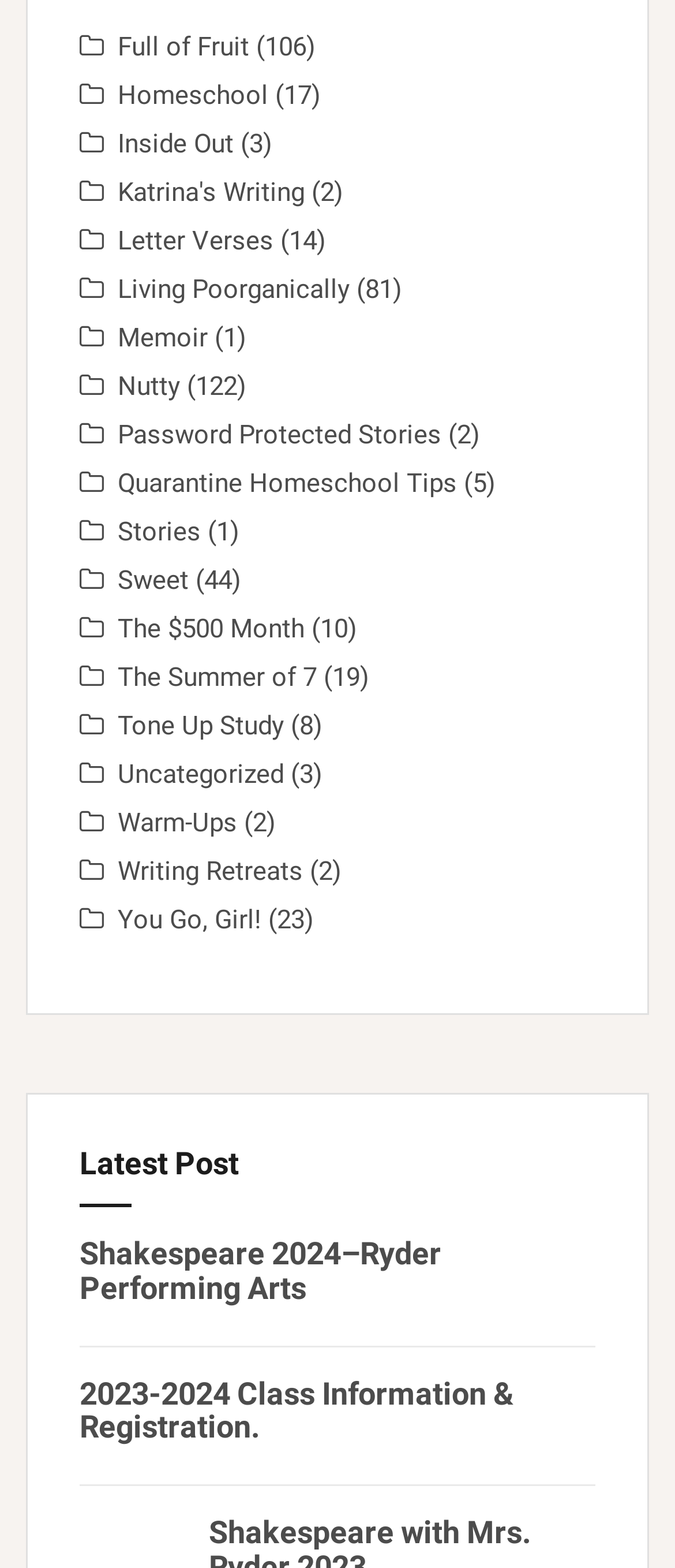Identify the bounding box coordinates of the element to click to follow this instruction: 'visit Katrina's Writing'. Ensure the coordinates are four float values between 0 and 1, provided as [left, top, right, bottom].

[0.174, 0.113, 0.451, 0.133]